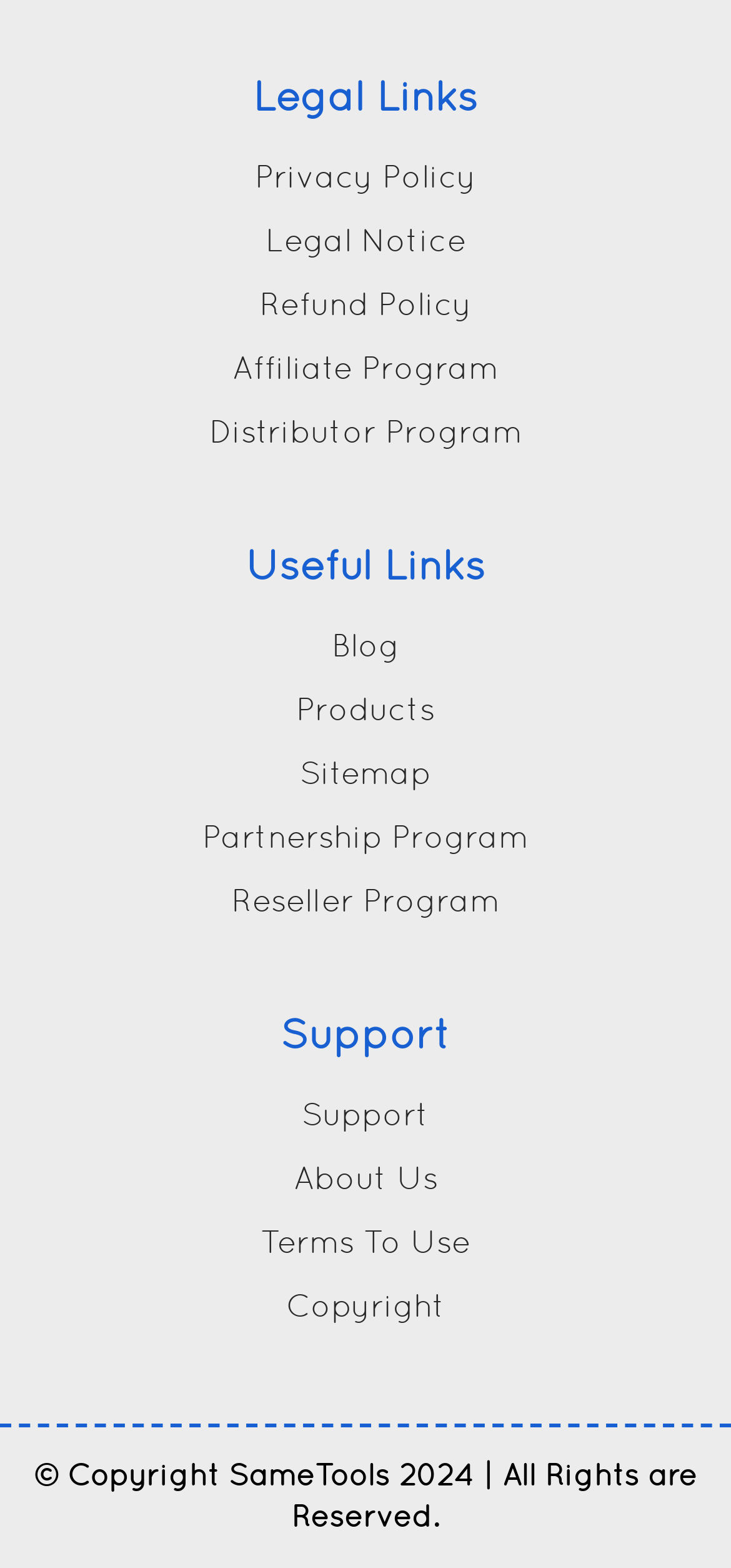What is the category of links above 'Useful Links'?
Based on the image, answer the question with a single word or brief phrase.

Legal